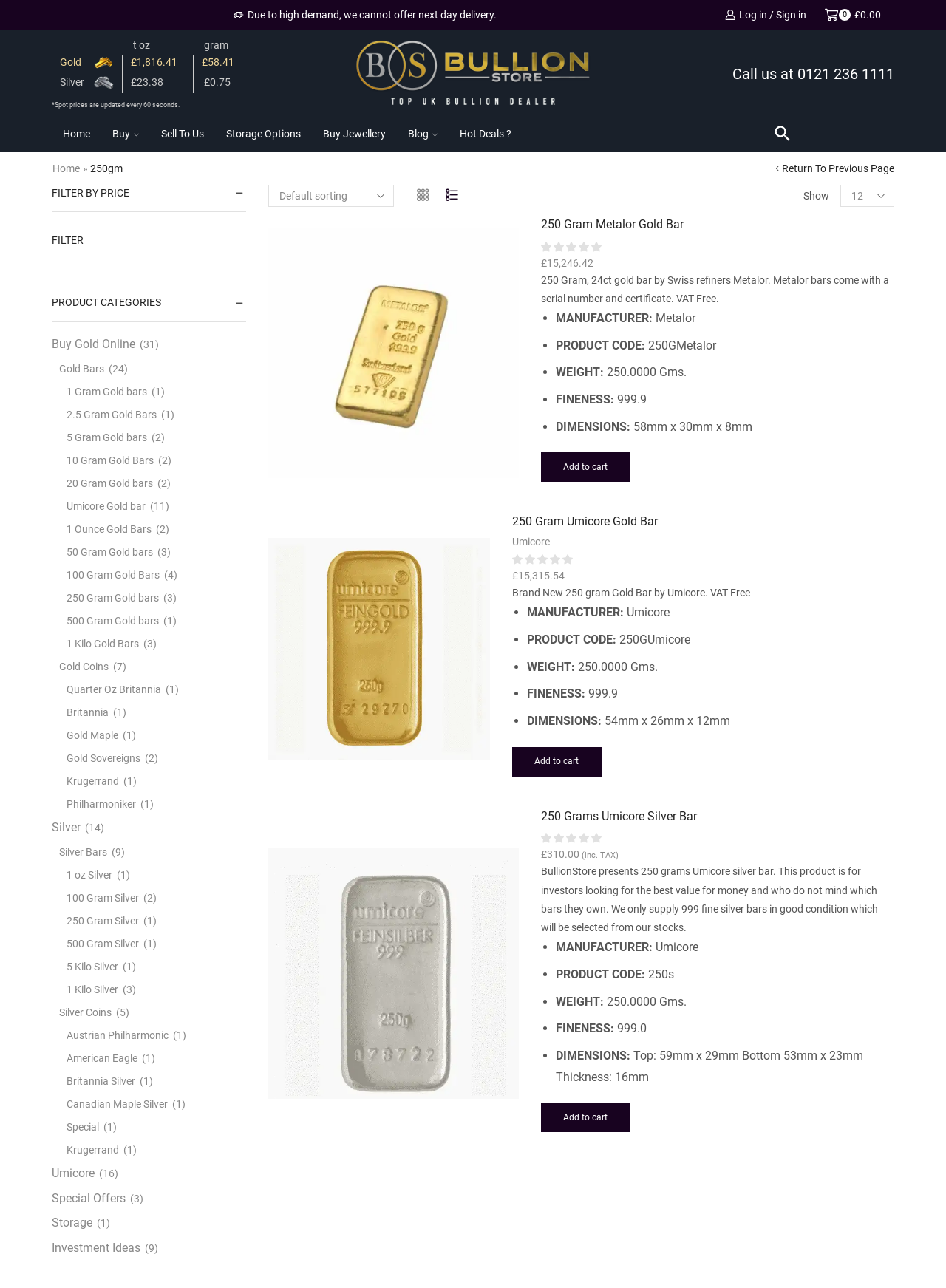Given the element description "1 oz Silver", identify the bounding box of the corresponding UI element.

[0.055, 0.67, 0.119, 0.688]